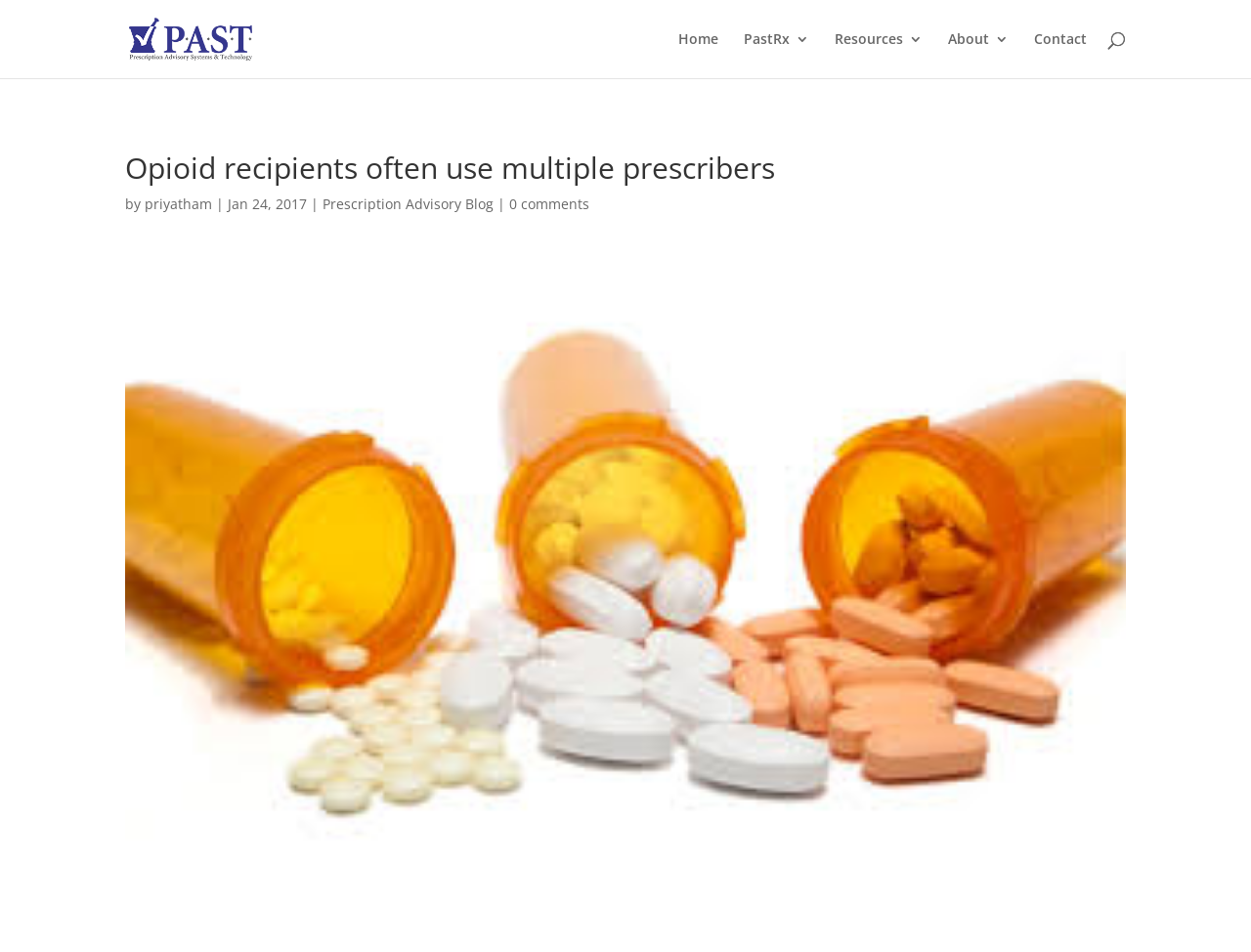Provide a short answer to the following question with just one word or phrase: What is the date of the blog post?

Jan 24, 2017